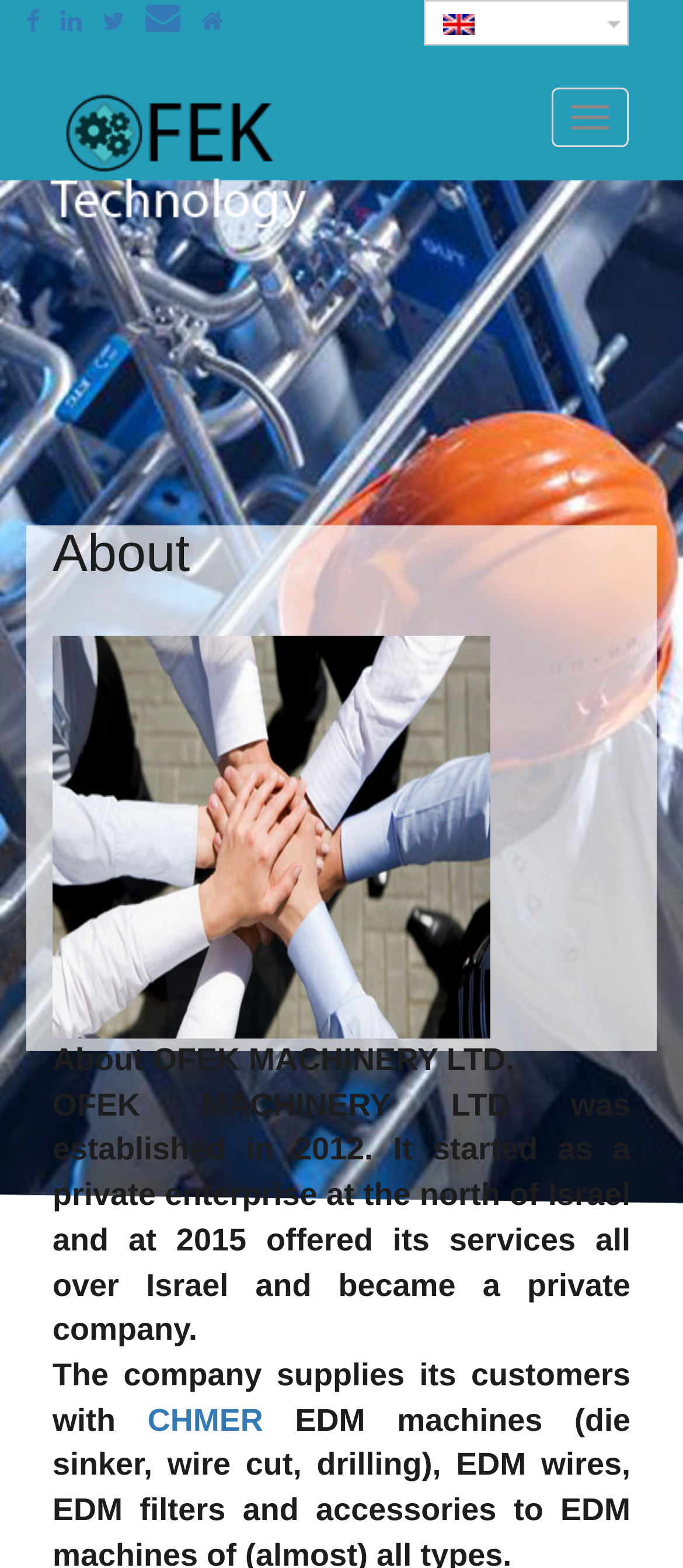What is the company's service area?
Based on the image, respond with a single word or phrase.

All over Israel